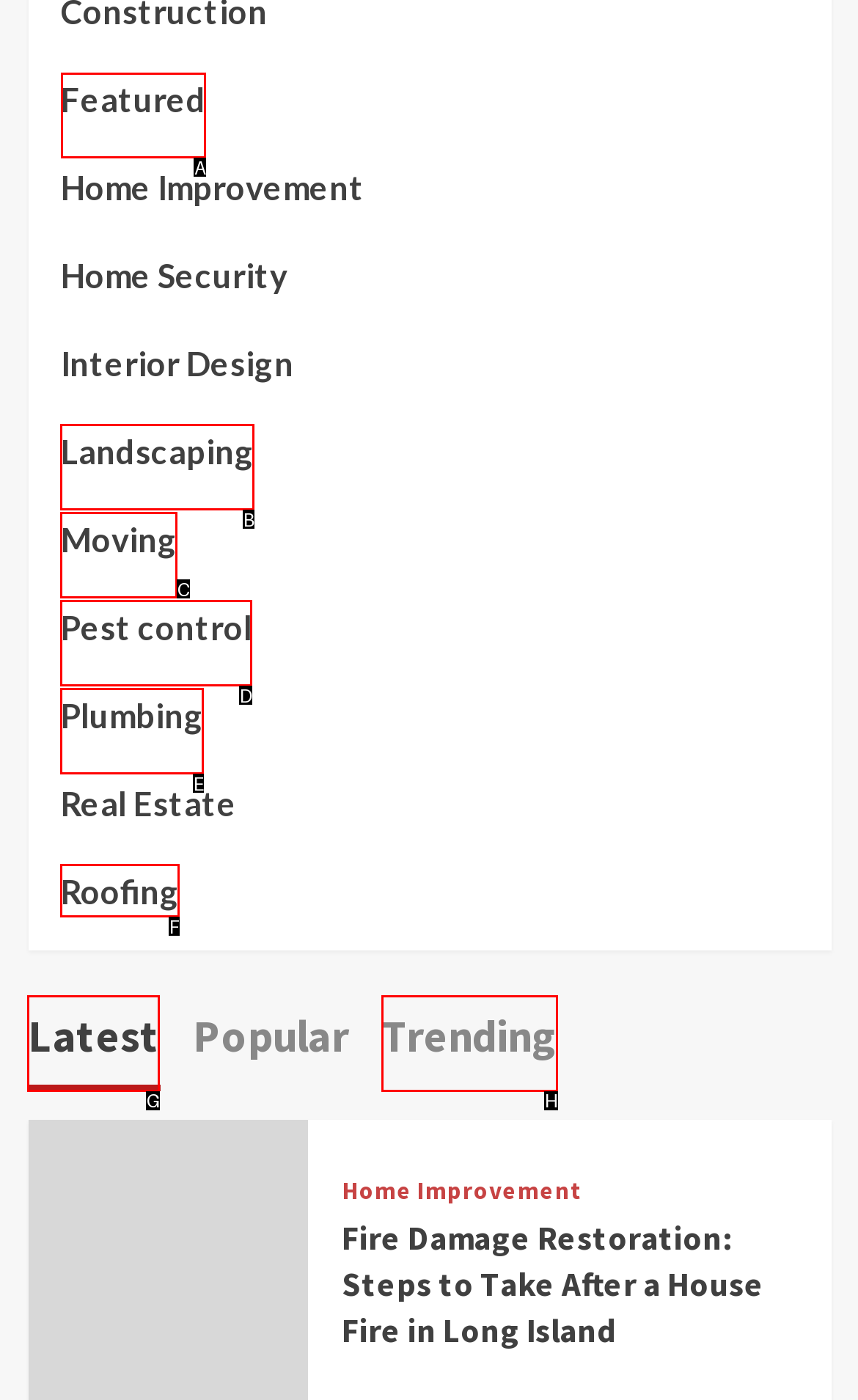Tell me the letter of the UI element to click in order to accomplish the following task: Click on the 'Featured' link
Answer with the letter of the chosen option from the given choices directly.

A